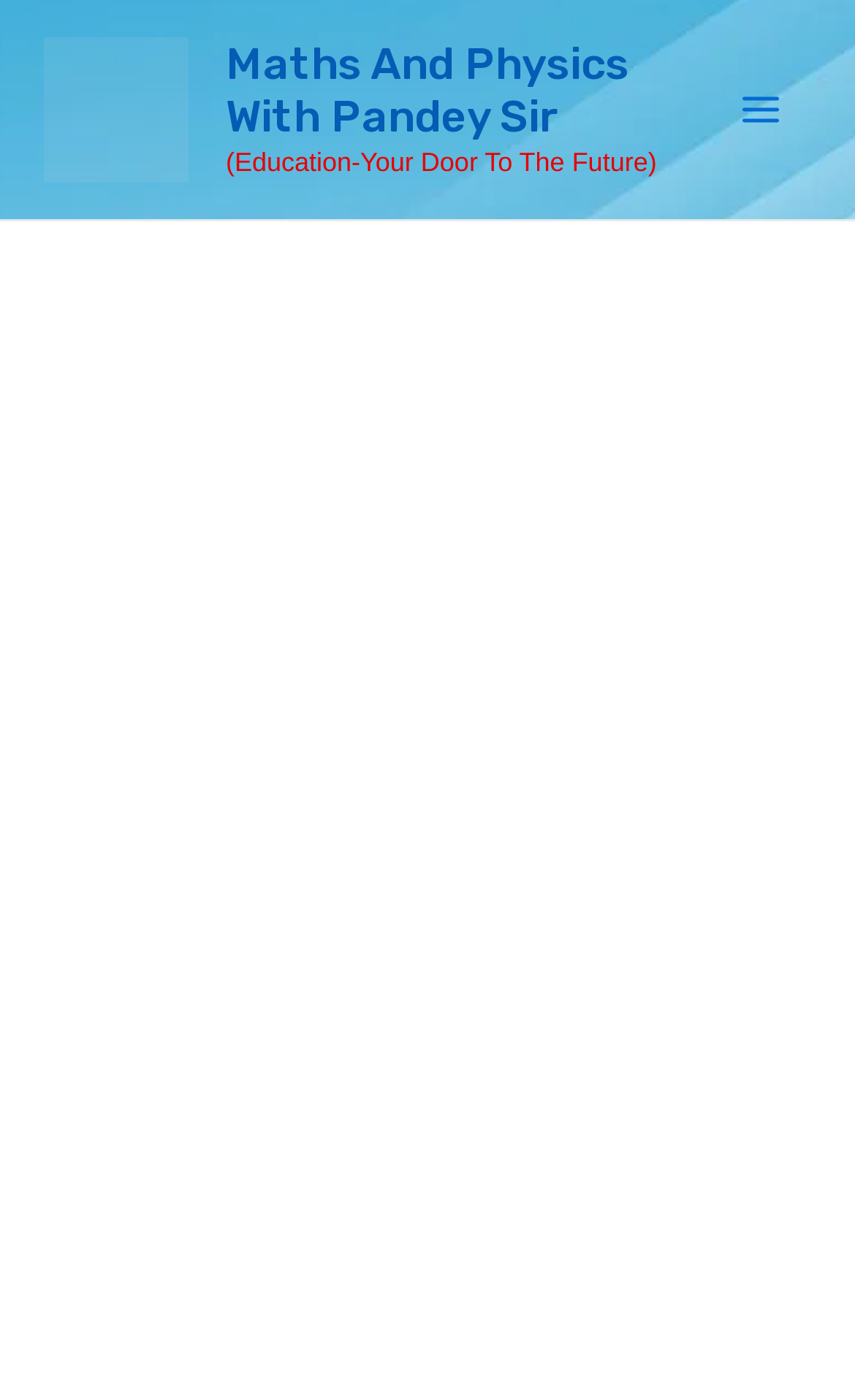Please provide a one-word or phrase answer to the question: 
What is the purpose of the image with Maths And Physics With Pandey Sir?

Logo